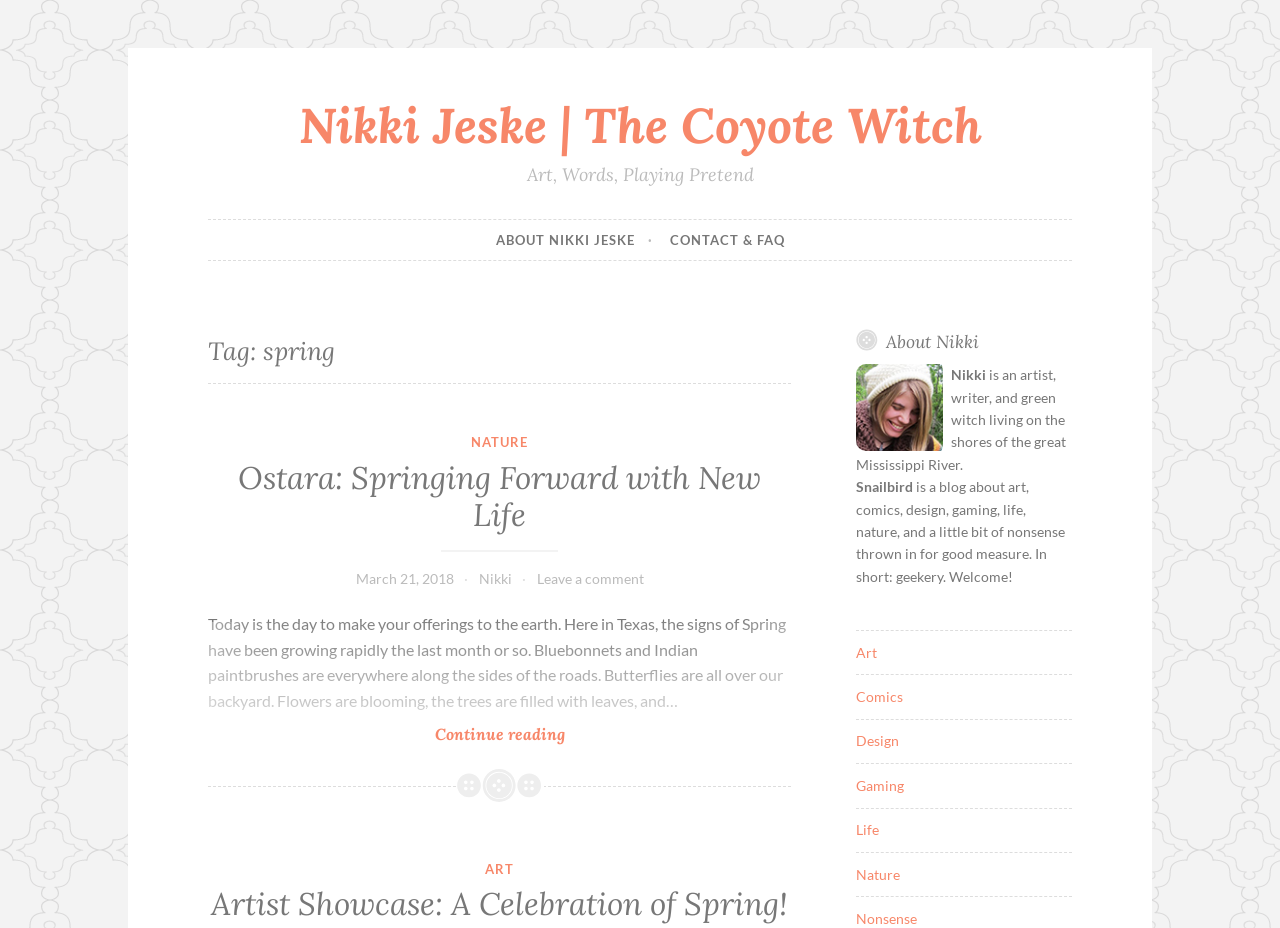Respond with a single word or phrase to the following question: What is the category of the blog post?

NATURE